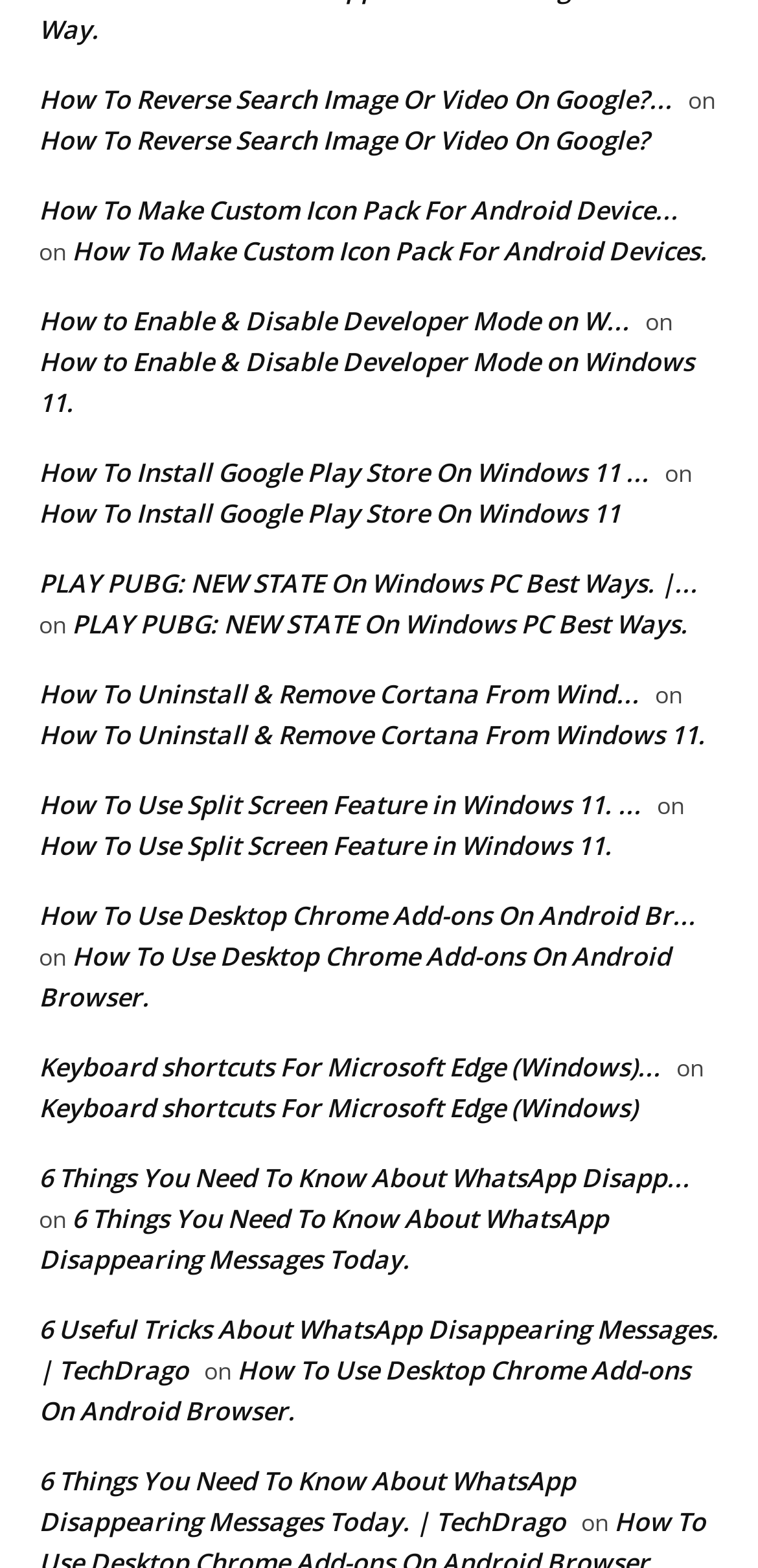Give a concise answer of one word or phrase to the question: 
How many instances of the text 'on' are there on the webpage?

5